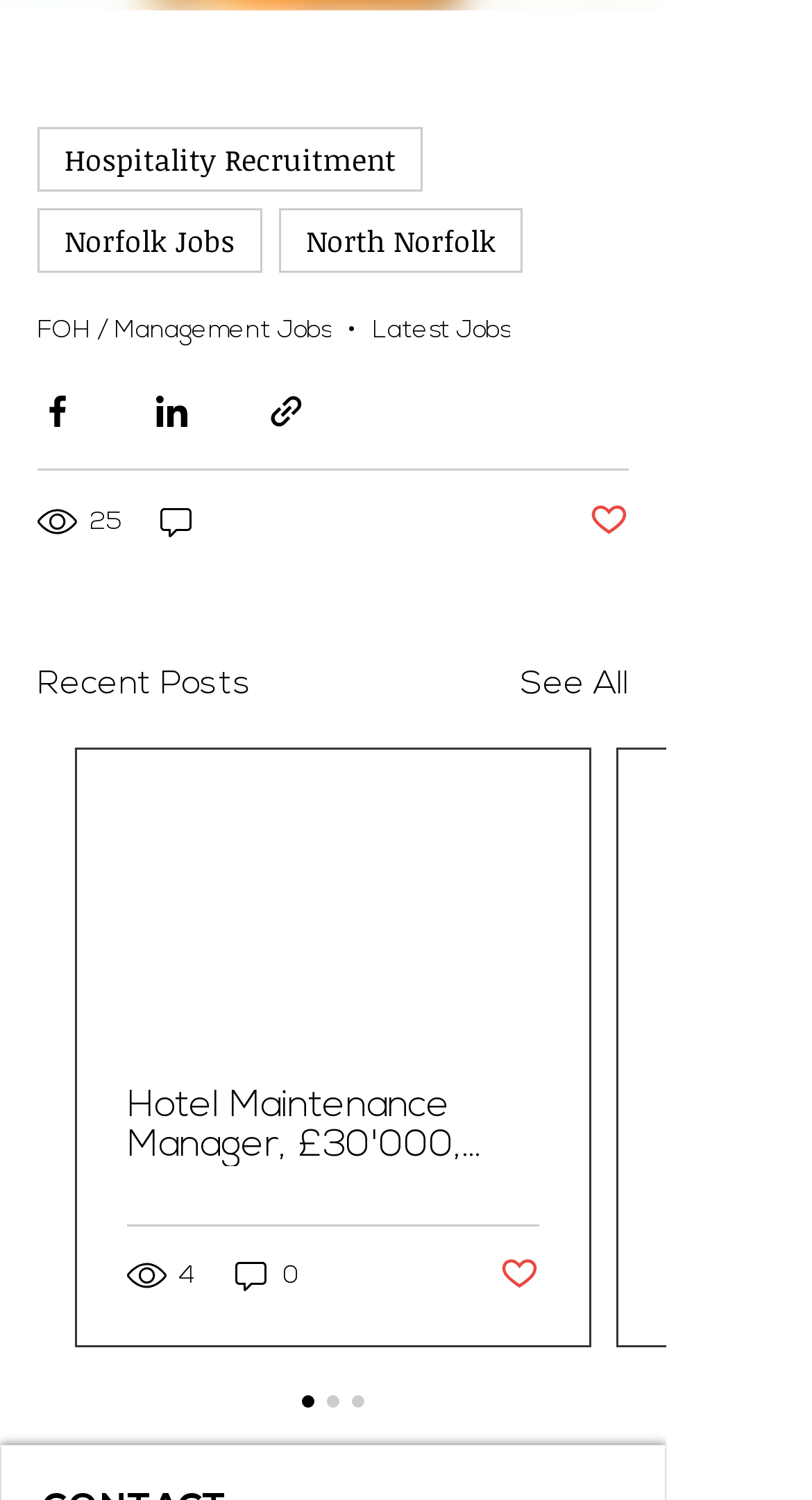What is the text of the first link?
Please use the visual content to give a single word or phrase answer.

Hospitality Recruitment